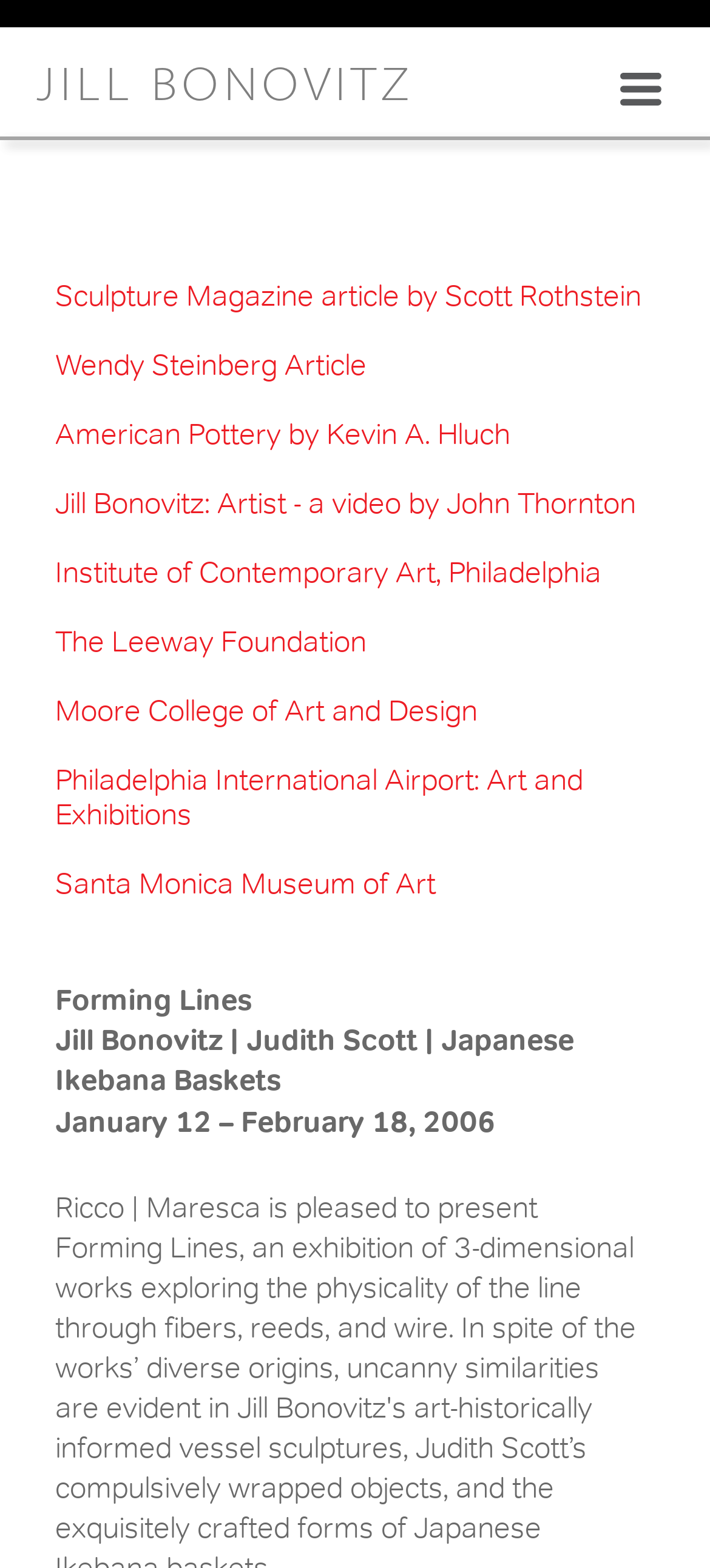From the element description: "The Leeway Foundation", extract the bounding box coordinates of the UI element. The coordinates should be expressed as four float numbers between 0 and 1, in the order [left, top, right, bottom].

[0.078, 0.399, 0.516, 0.42]